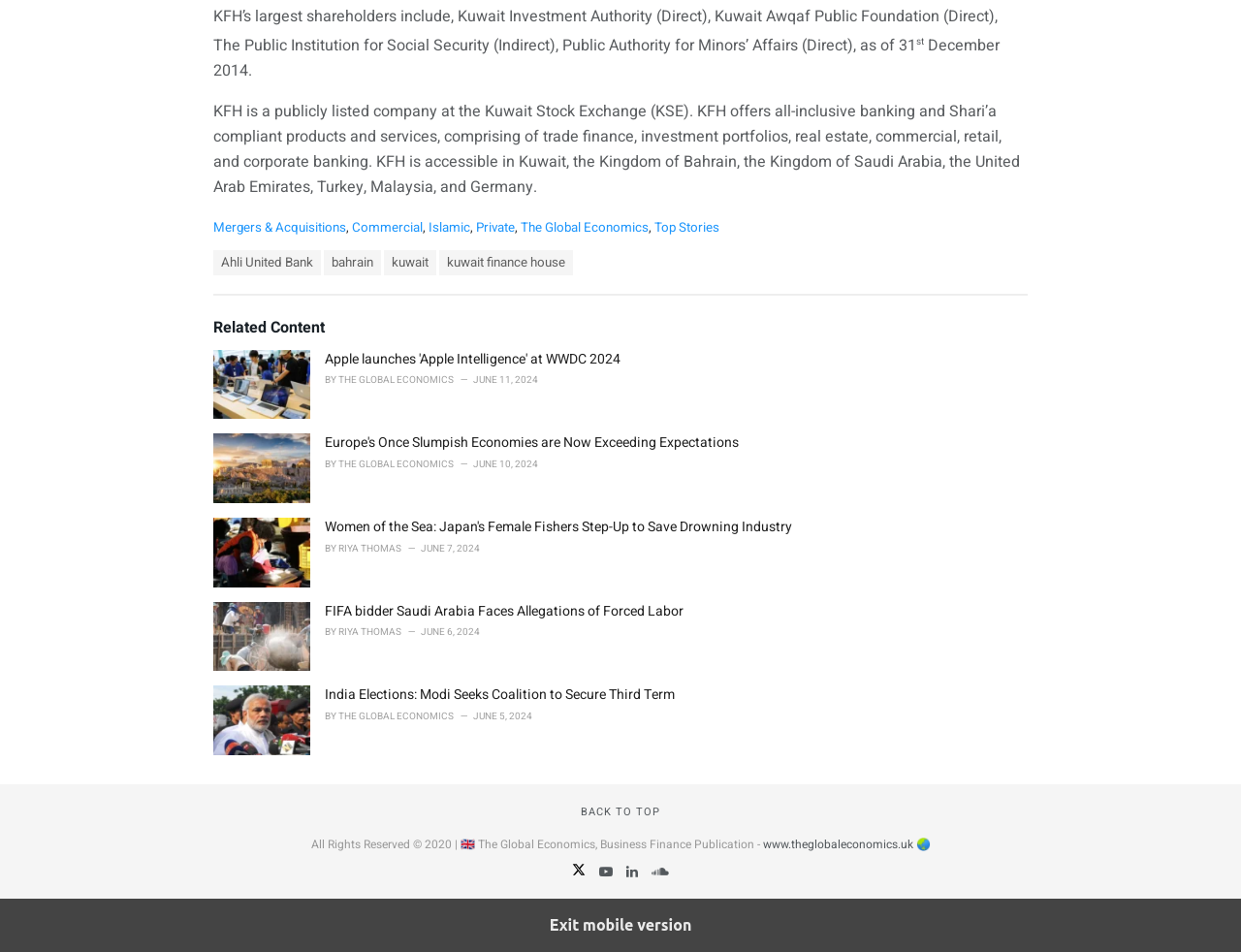Answer the question using only one word or a concise phrase: What is KFH's largest shareholder?

Kuwait Investment Authority